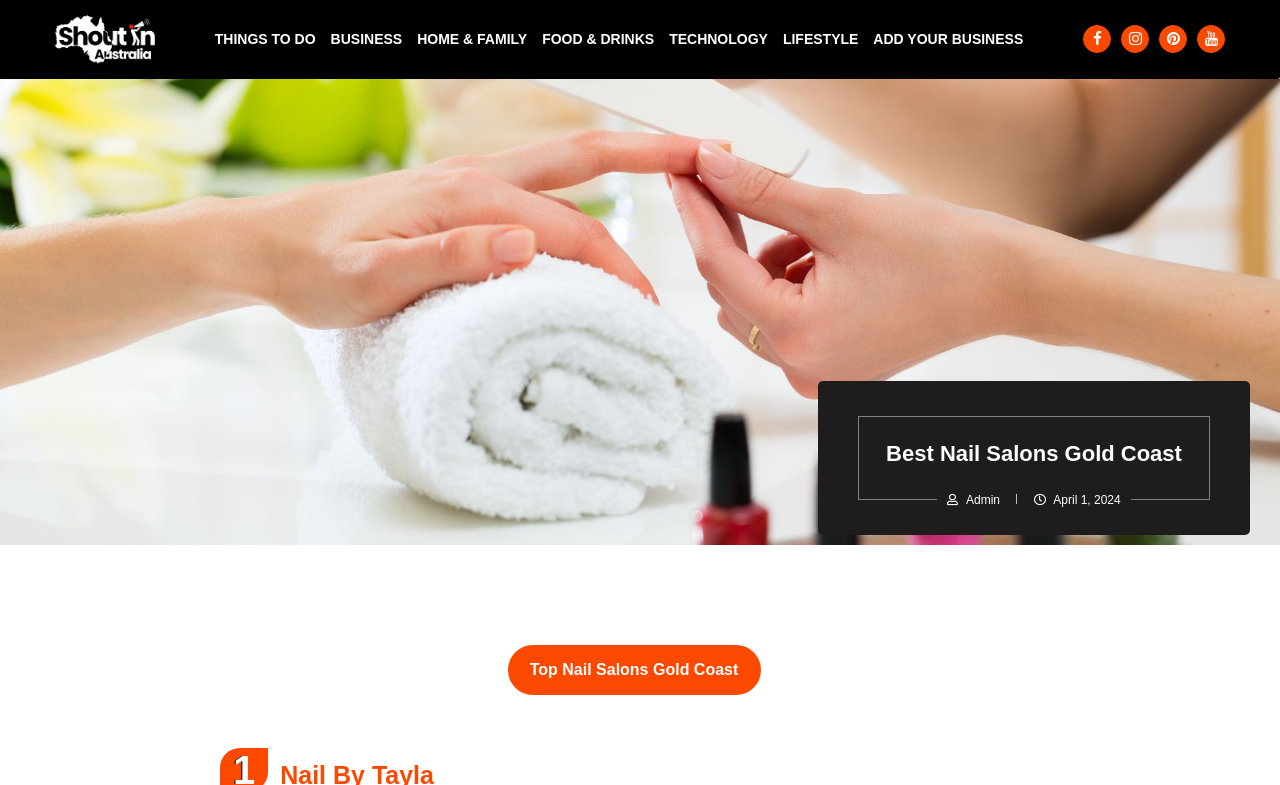How many social media links are present?
By examining the image, provide a one-word or phrase answer.

4